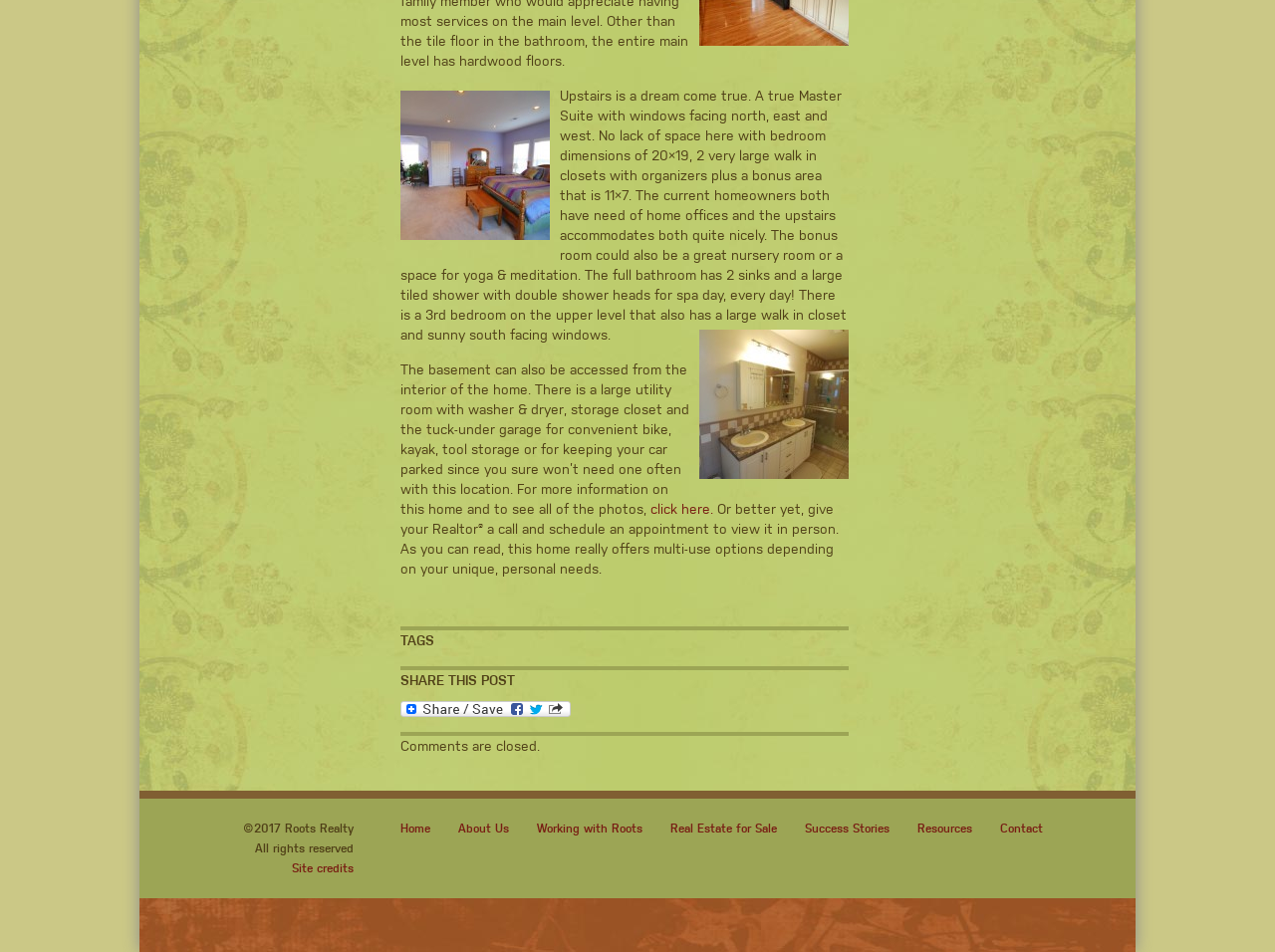How many walk-in closets are in the master suite?
Look at the image and provide a short answer using one word or a phrase.

2